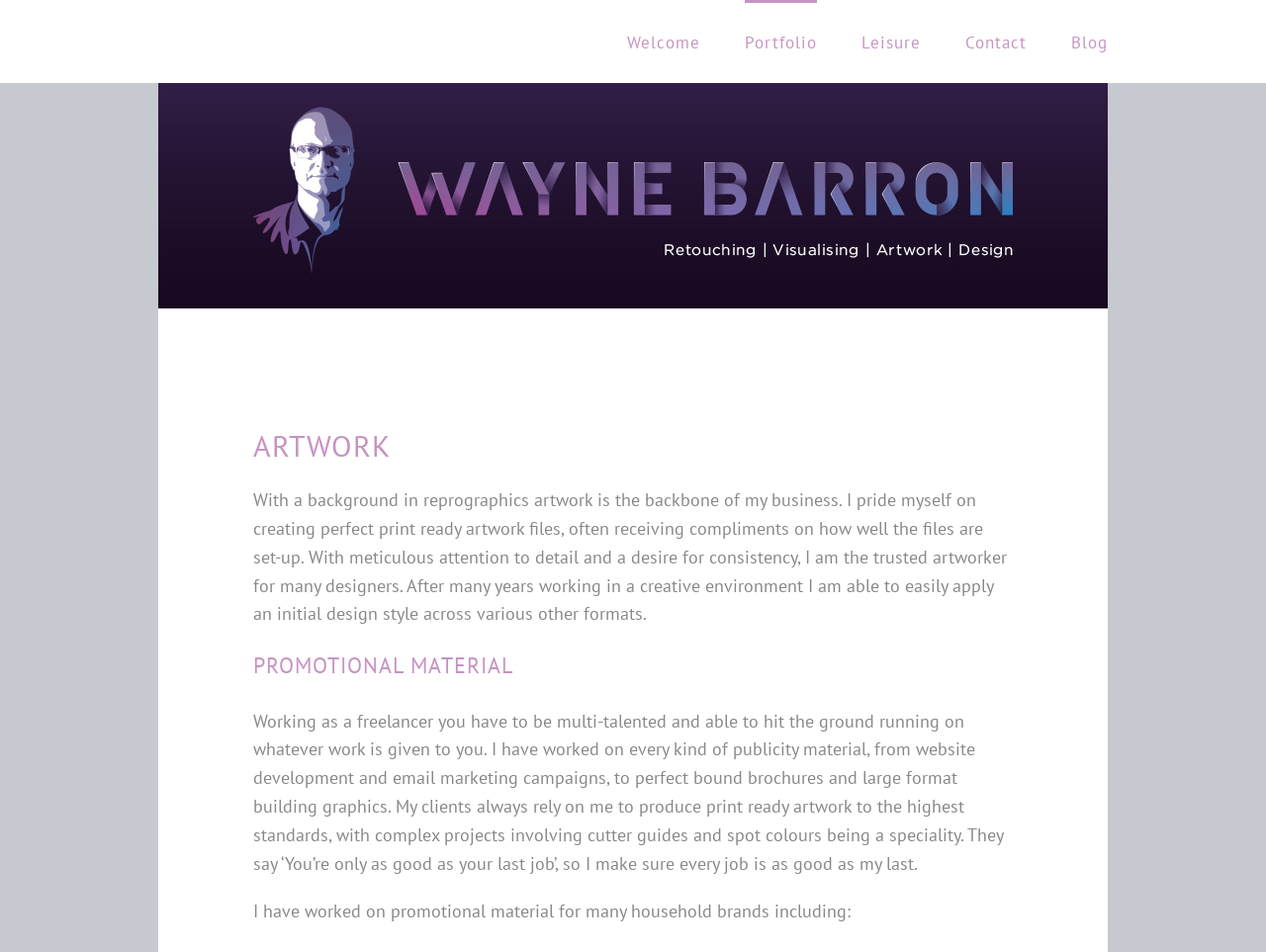Give a one-word or short phrase answer to this question: 
What type of projects has Wayne Barron worked on?

Promotional material